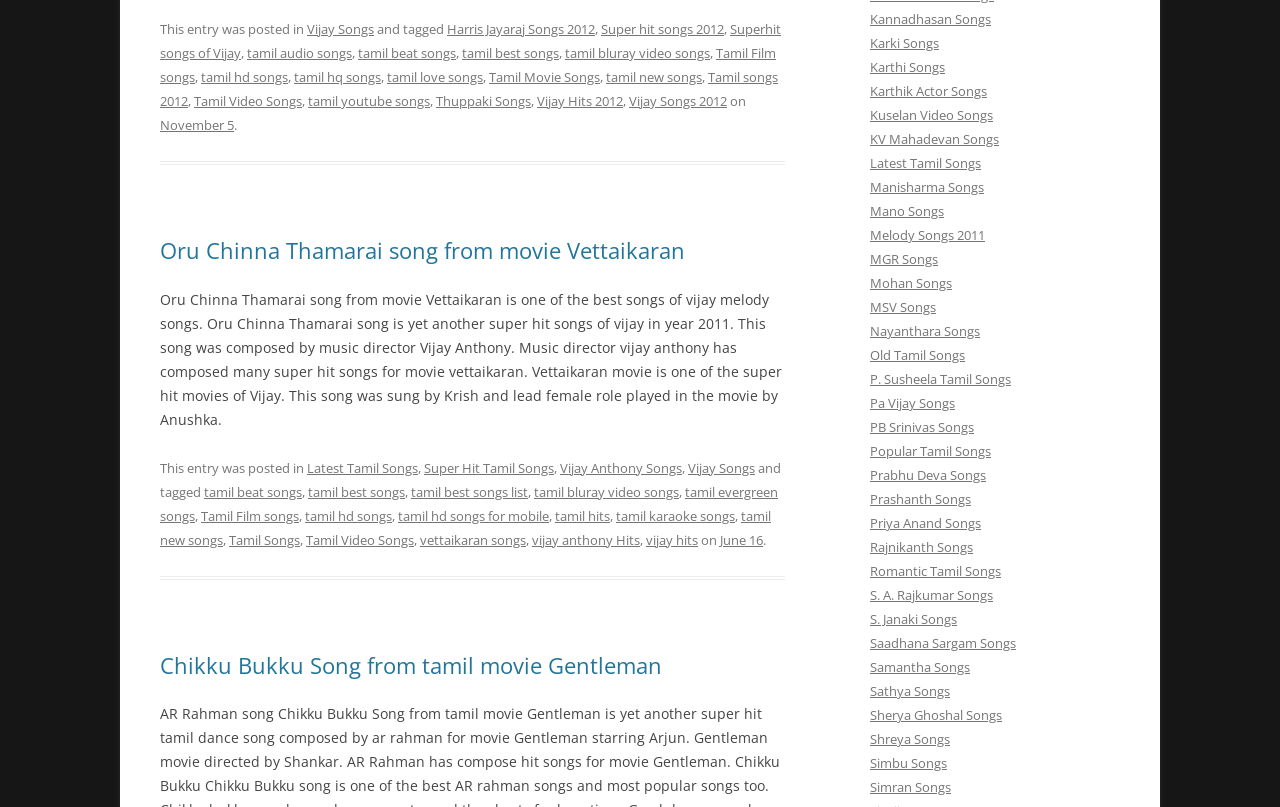Please predict the bounding box coordinates of the element's region where a click is necessary to complete the following instruction: "Click on the link 'Oru Chinna Thamarai song from movie Vettaikaran'". The coordinates should be represented by four float numbers between 0 and 1, i.e., [left, top, right, bottom].

[0.125, 0.291, 0.535, 0.329]